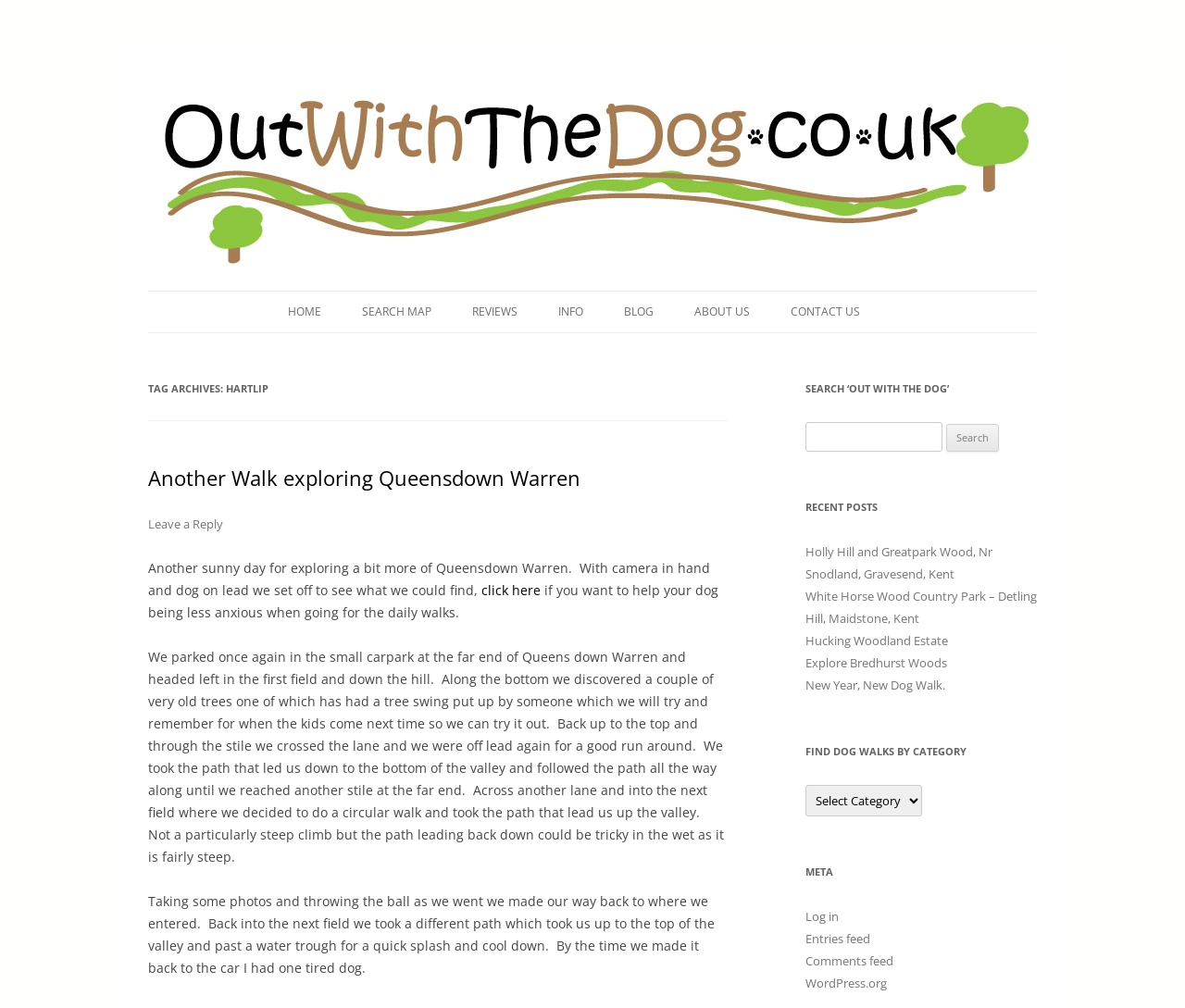Specify the bounding box coordinates of the area that needs to be clicked to achieve the following instruction: "Read reviews of dog walks in Kent".

[0.125, 0.066, 0.303, 0.11]